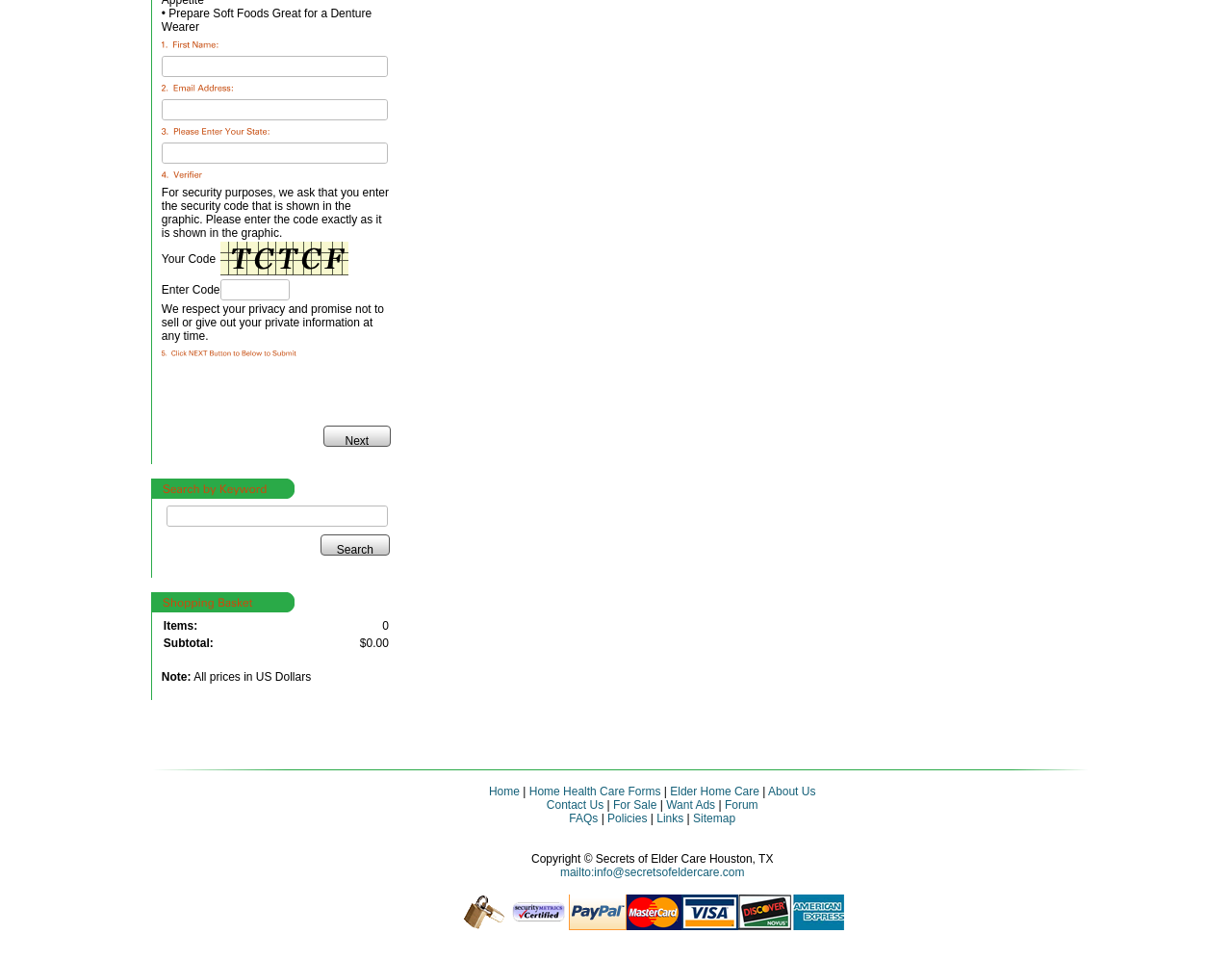How many items are currently in the cart?
Refer to the image and provide a thorough answer to the question.

There are currently 0 items in the cart, as indicated in the text 'Items: 0 Subtotal: $0.00 Note: All prices in US Dollars'.